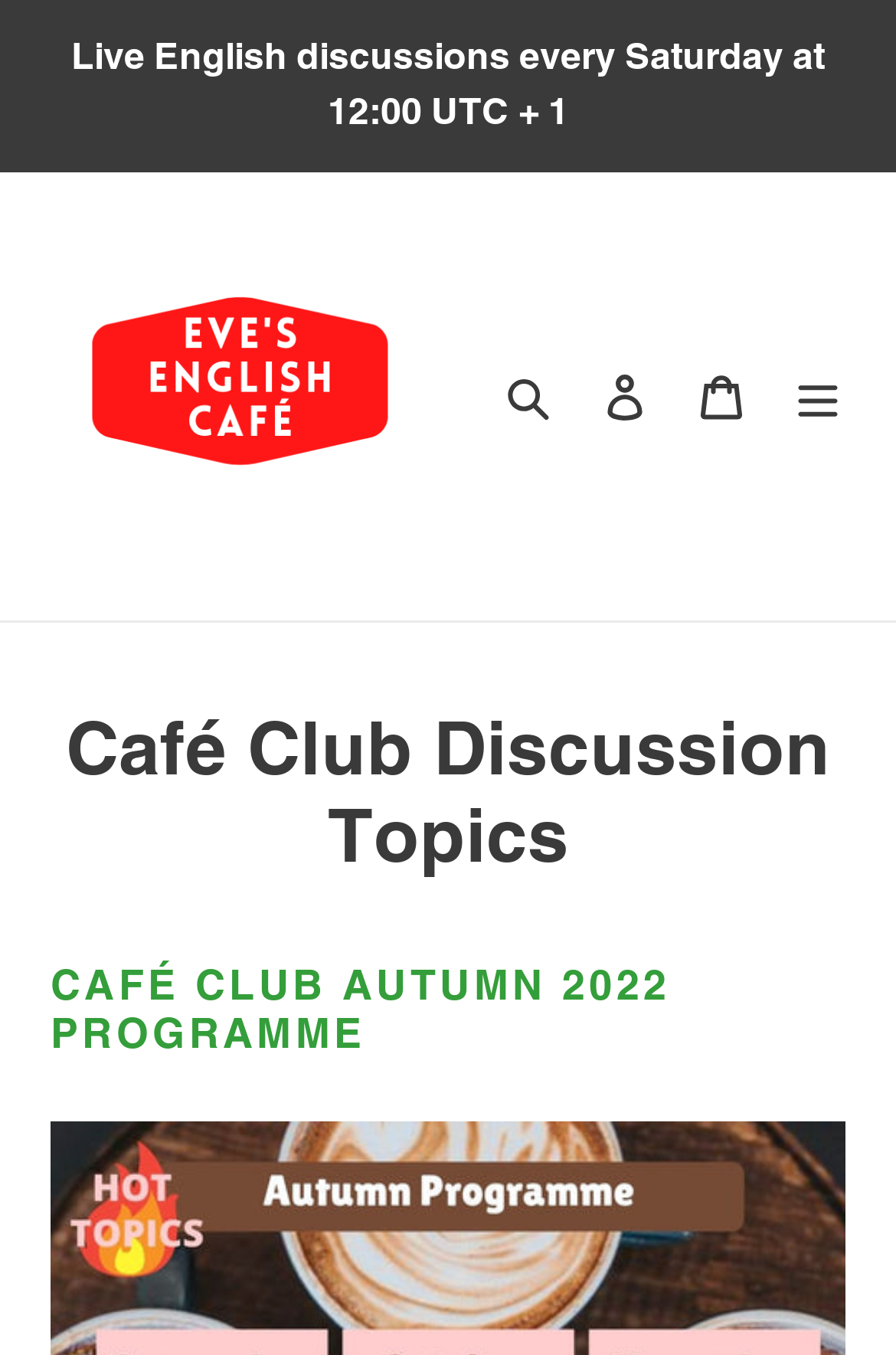Extract the primary header of the webpage and generate its text.

Café Club Discussion Topics